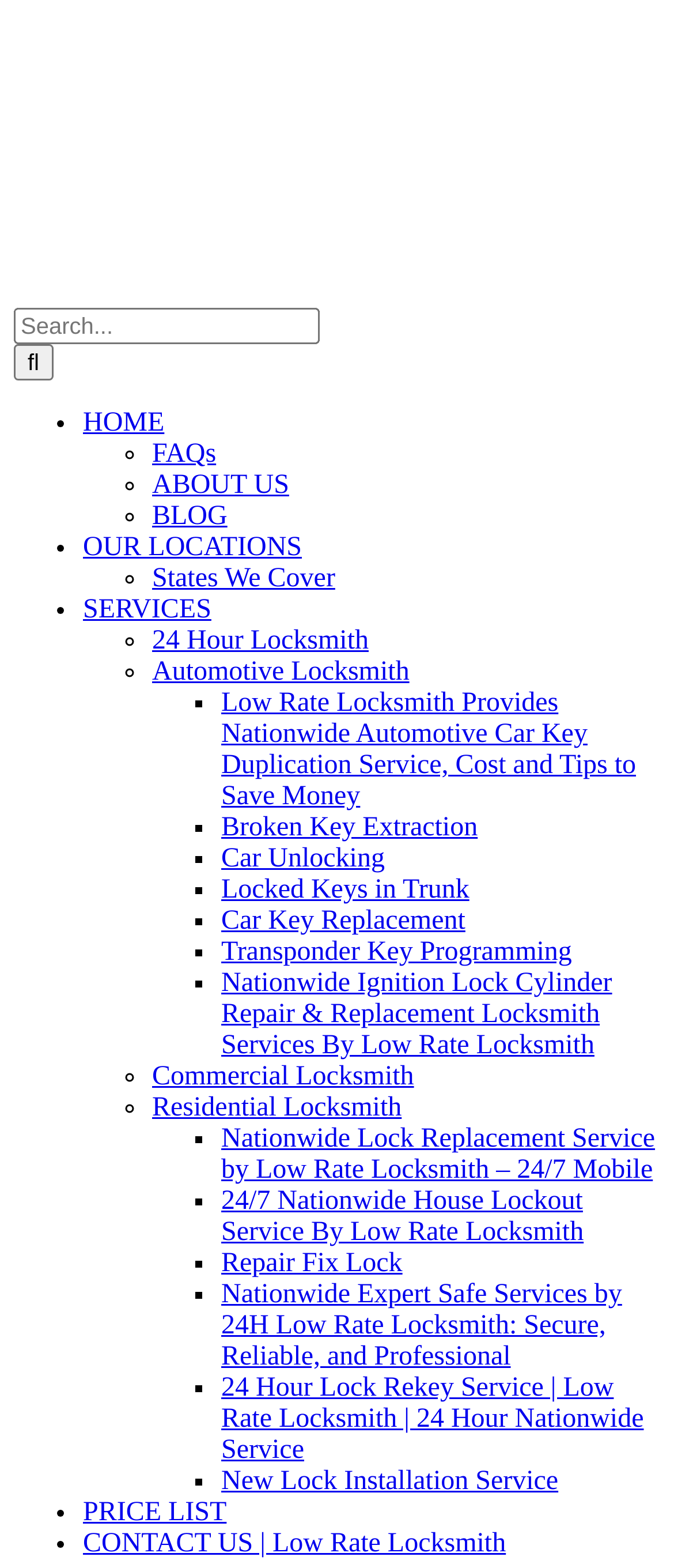Please provide the bounding box coordinates for the element that needs to be clicked to perform the instruction: "Learn about Automotive Locksmith". The coordinates must consist of four float numbers between 0 and 1, formatted as [left, top, right, bottom].

[0.226, 0.419, 0.607, 0.438]